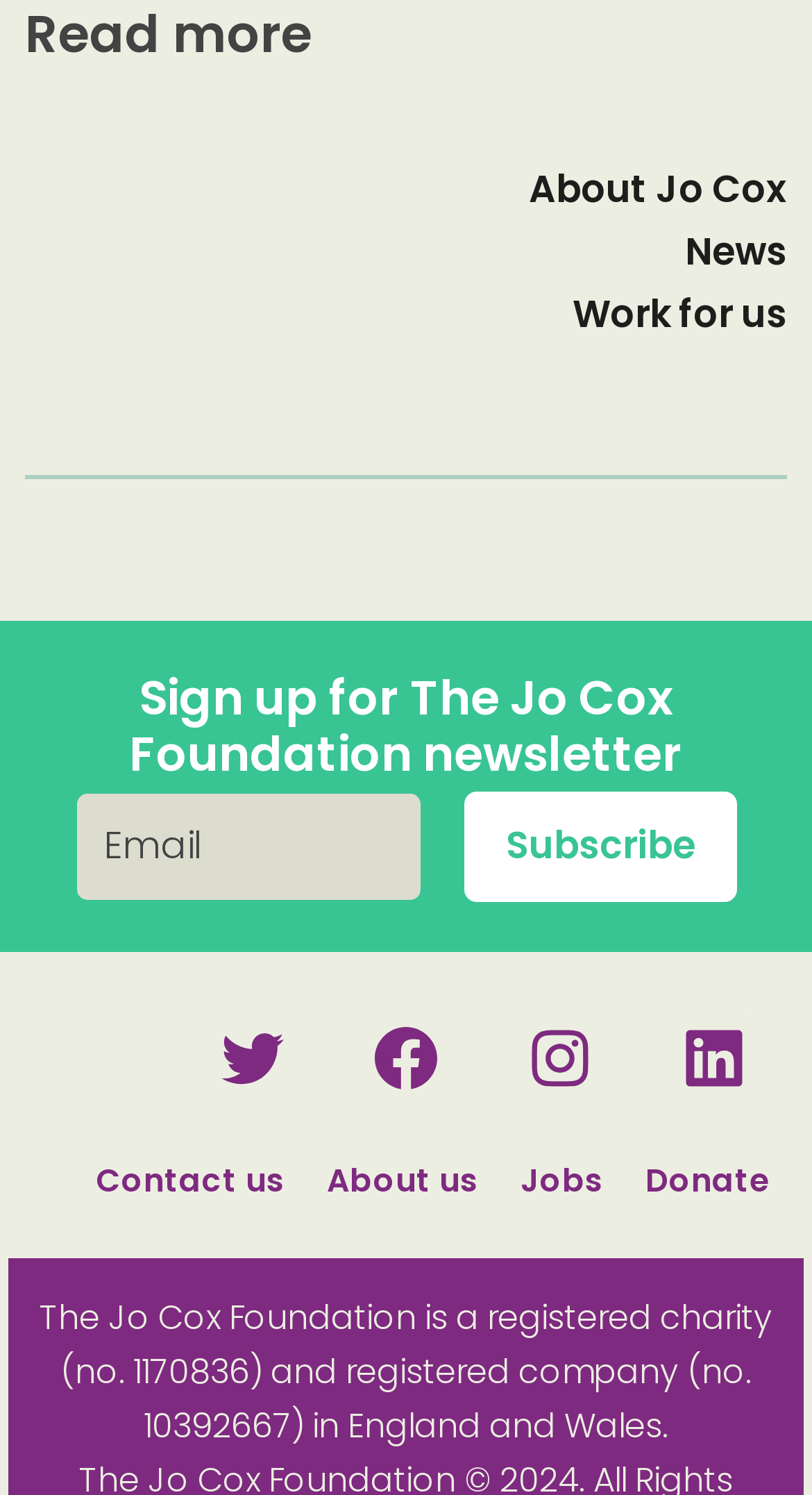Determine the bounding box coordinates for the clickable element to execute this instruction: "Follow on Twitter". Provide the coordinates as four float numbers between 0 and 1, i.e., [left, top, right, bottom].

[0.241, 0.67, 0.379, 0.746]